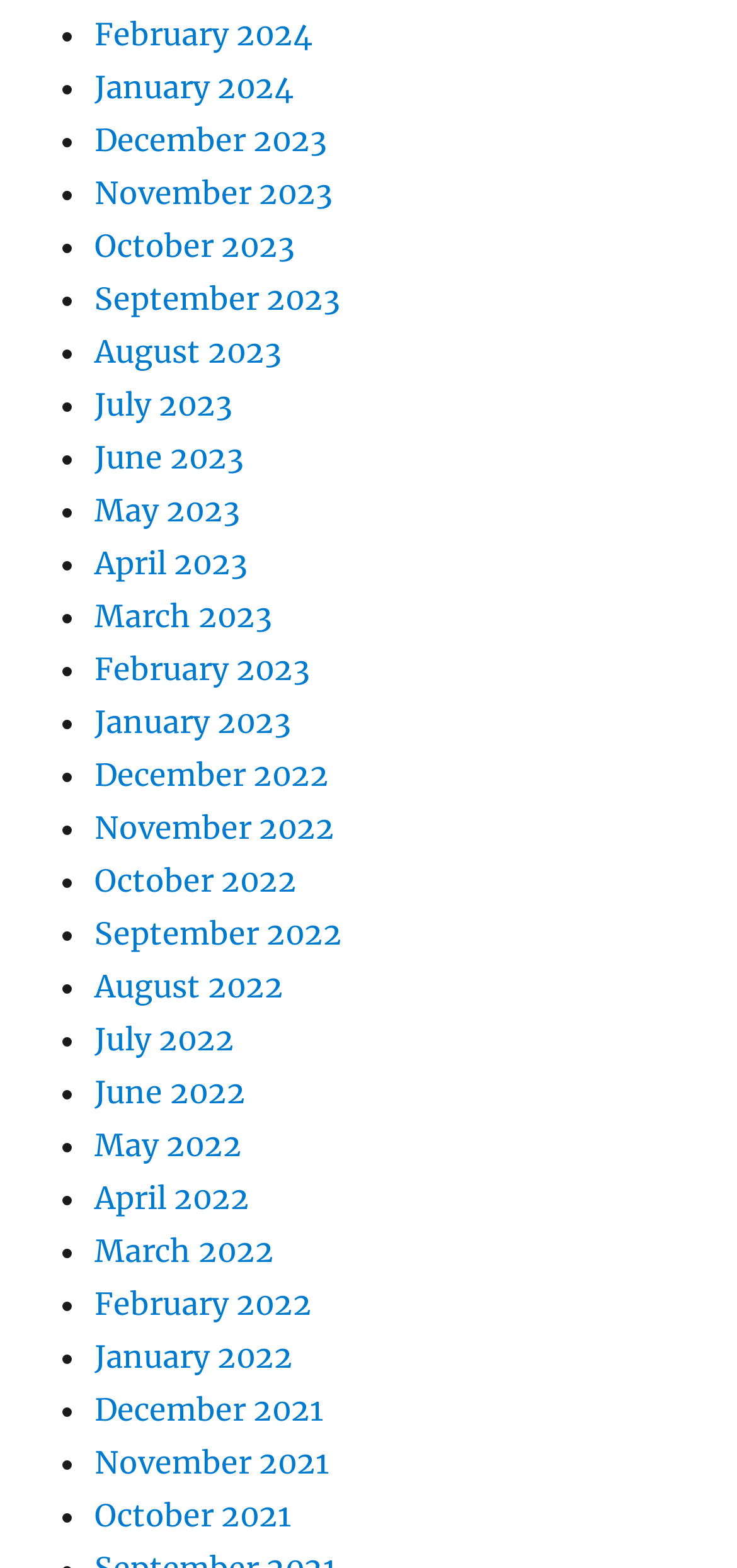Specify the bounding box coordinates for the region that must be clicked to perform the given instruction: "View October 2023".

[0.128, 0.145, 0.4, 0.169]